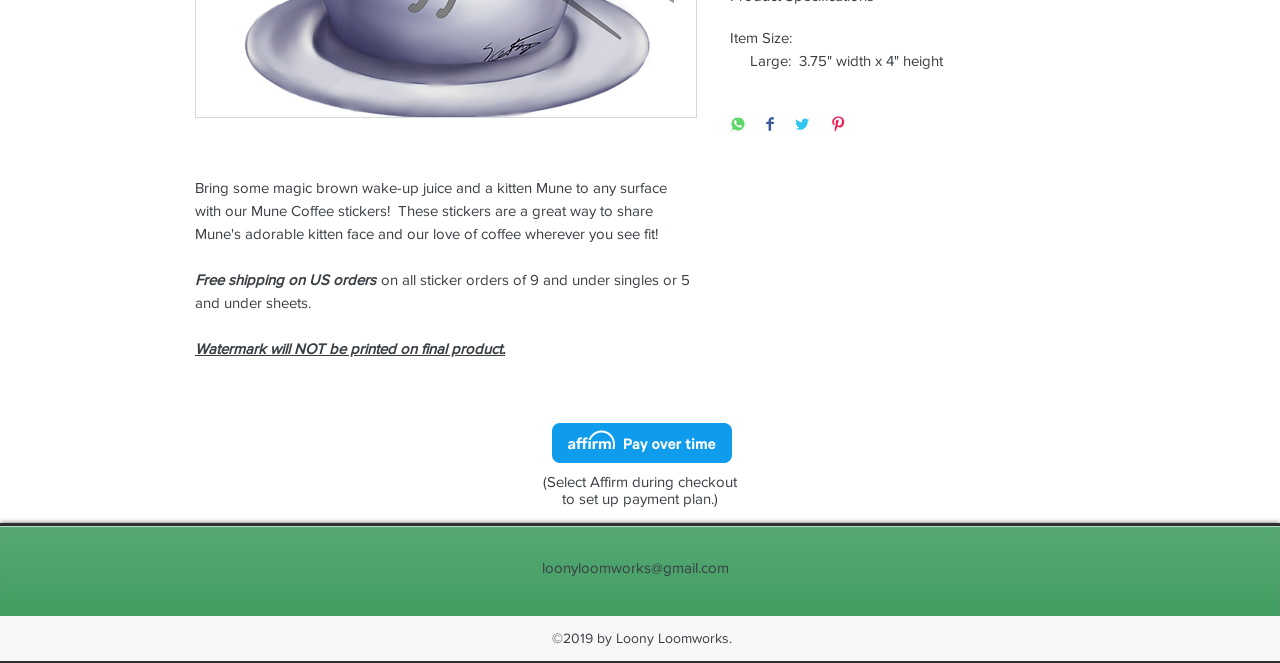Locate the bounding box of the UI element defined by this description: "loonyloomworks@gmail.com". The coordinates should be given as four float numbers between 0 and 1, formatted as [left, top, right, bottom].

[0.423, 0.843, 0.57, 0.869]